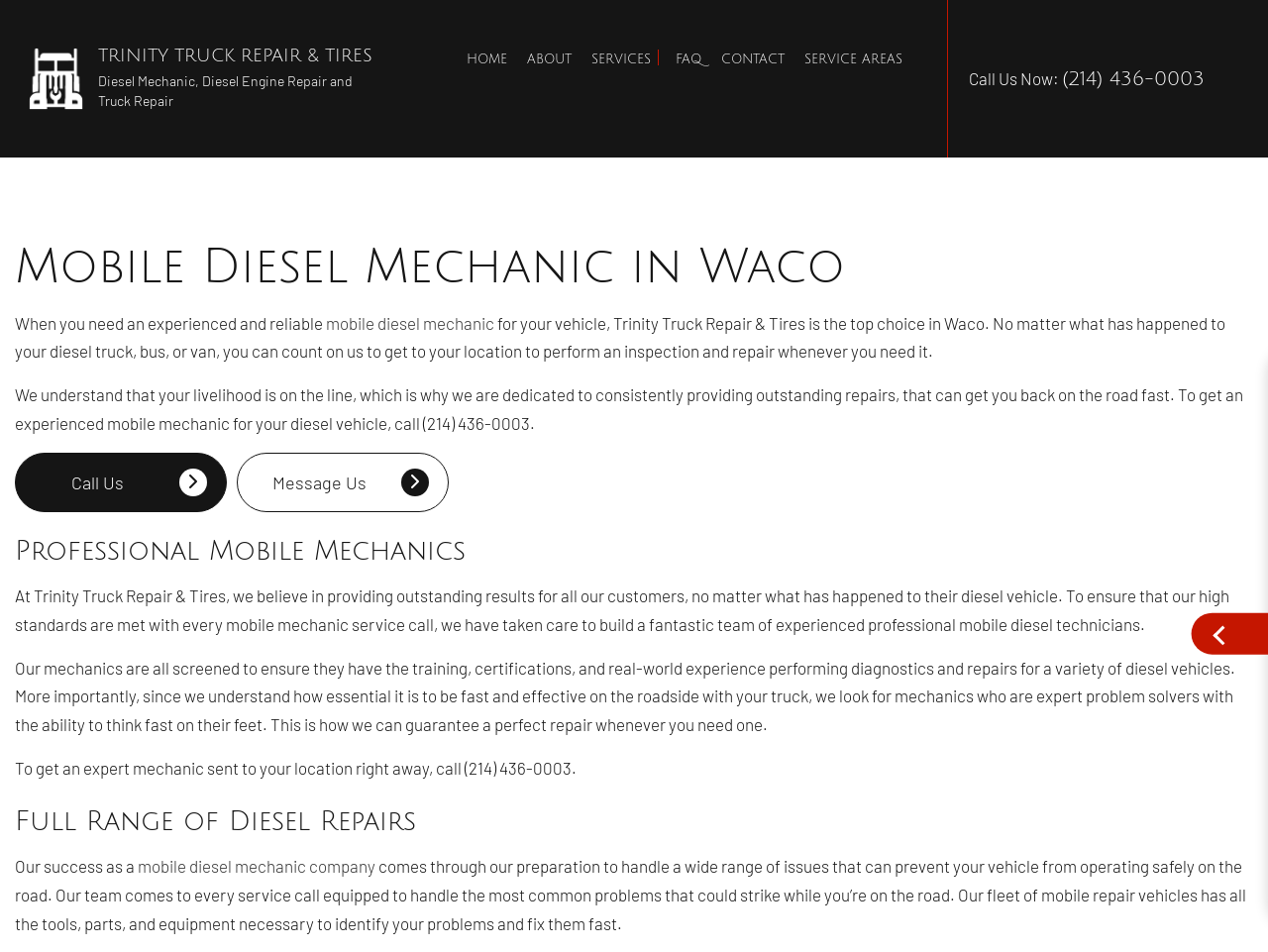Determine the main headline from the webpage and extract its text.

TRINITY TRUCK REPAIR & TIRES